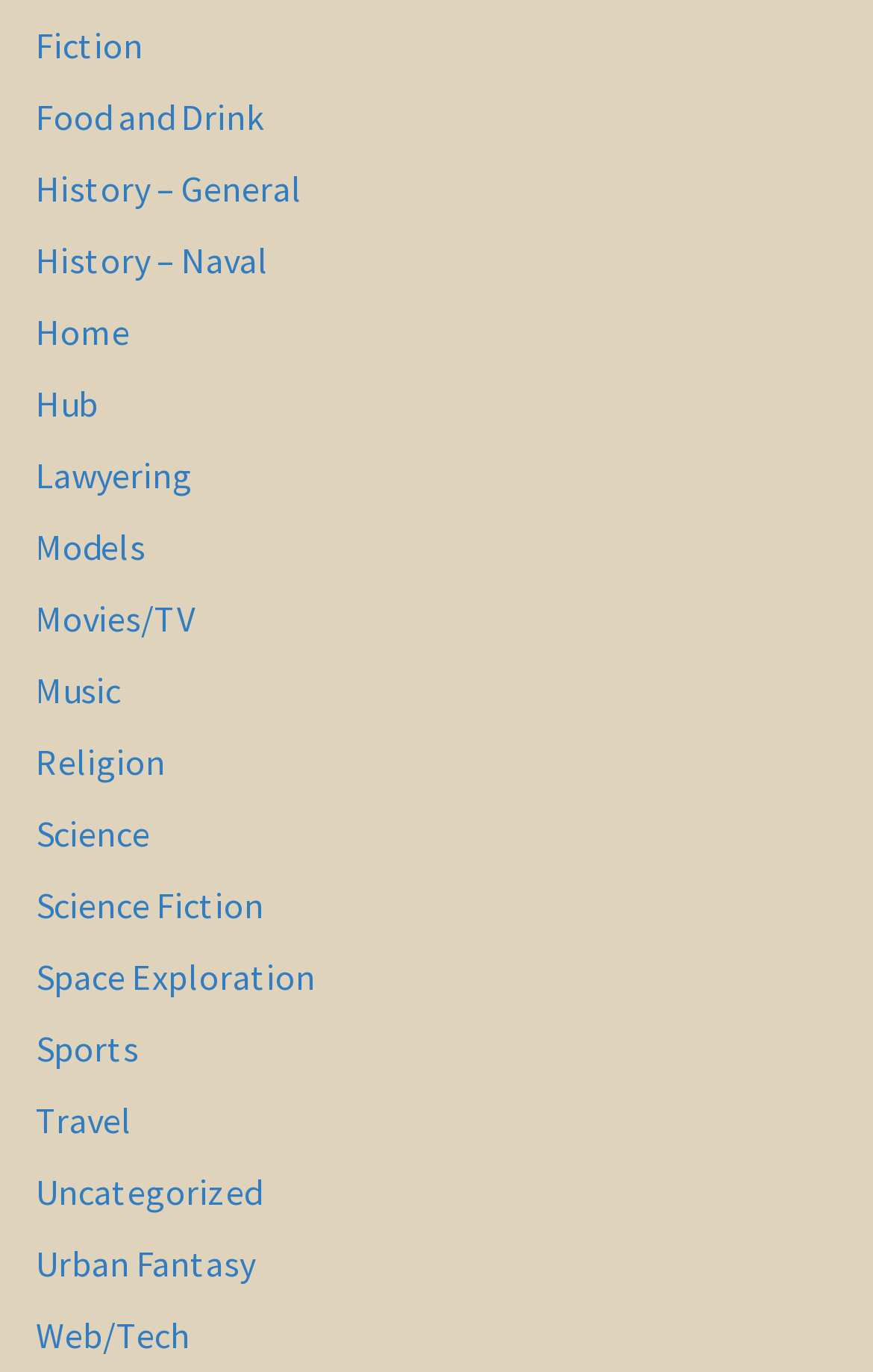Pinpoint the bounding box coordinates of the element to be clicked to execute the instruction: "Explore Science Fiction".

[0.041, 0.64, 0.303, 0.68]